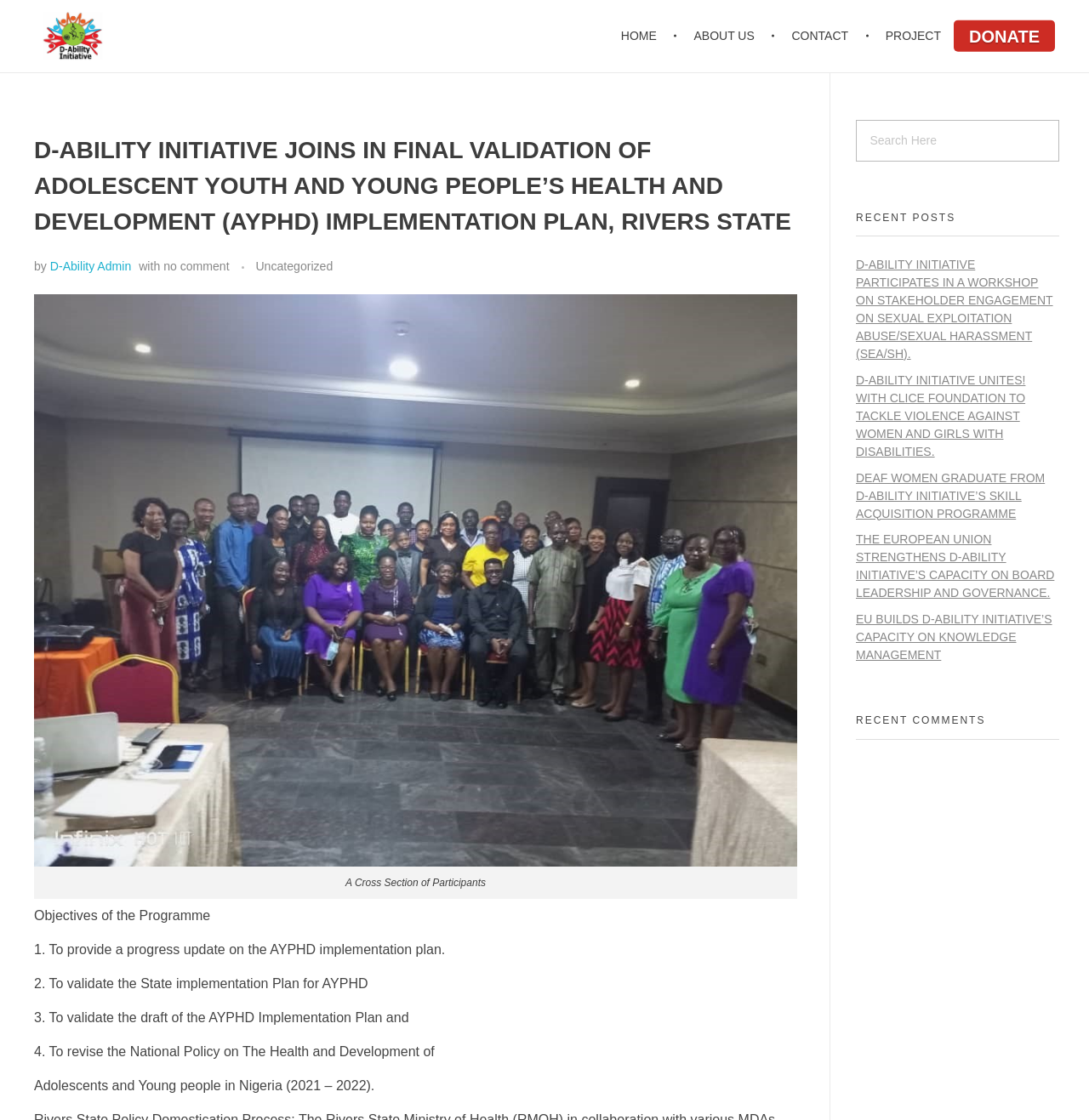Analyze the image and deliver a detailed answer to the question: What is the category of the post?

The category of the post is mentioned as 'Uncategorized' in the link 'Uncategorized'.